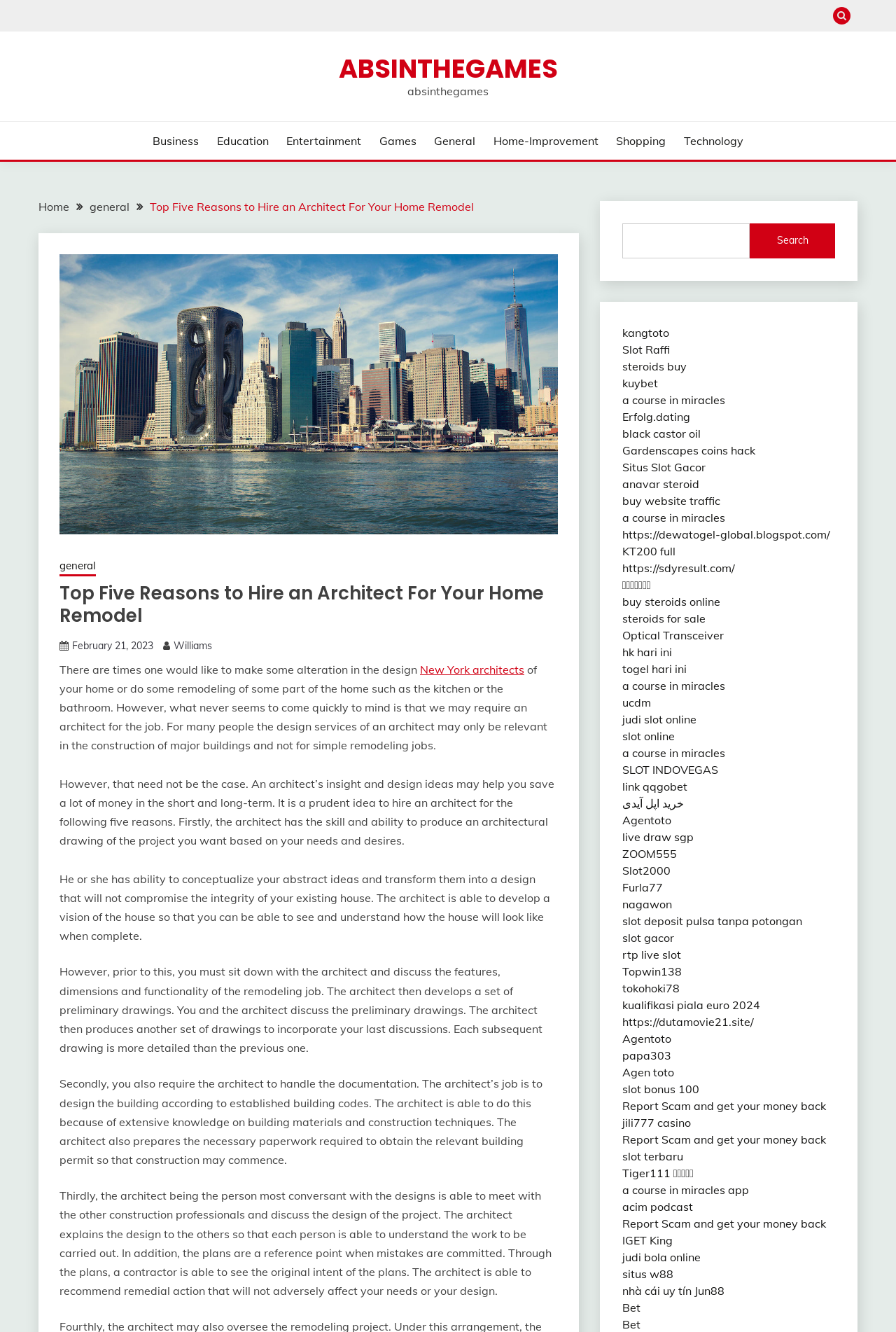Please provide a one-word or short phrase answer to the question:
What is the purpose of an architect's preliminary drawings?

To incorporate client's discussions